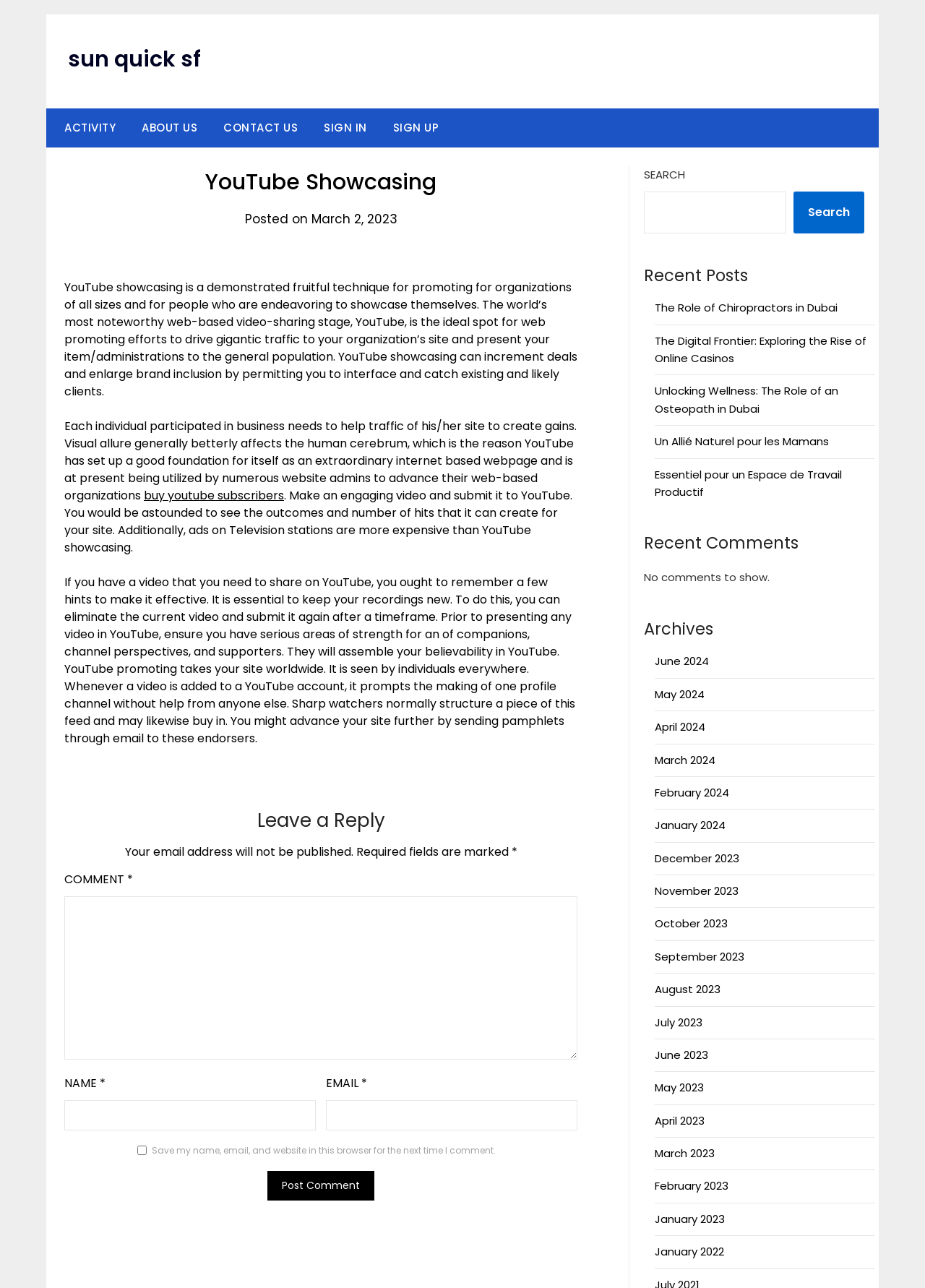Determine the bounding box coordinates of the UI element described by: "ACTIVITY".

[0.05, 0.084, 0.138, 0.115]